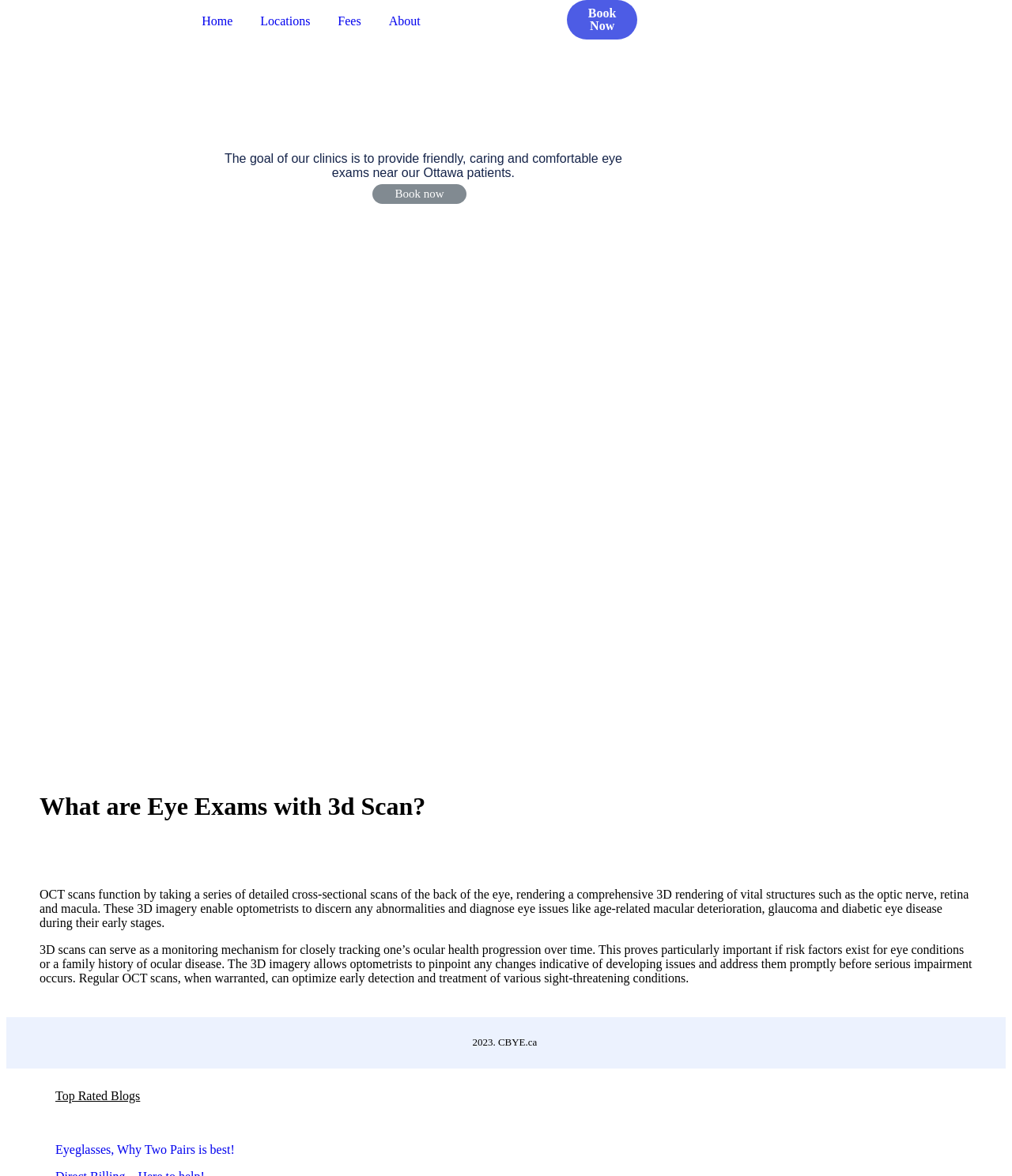Find and provide the bounding box coordinates for the UI element described with: "Locations".

[0.257, 0.006, 0.307, 0.03]